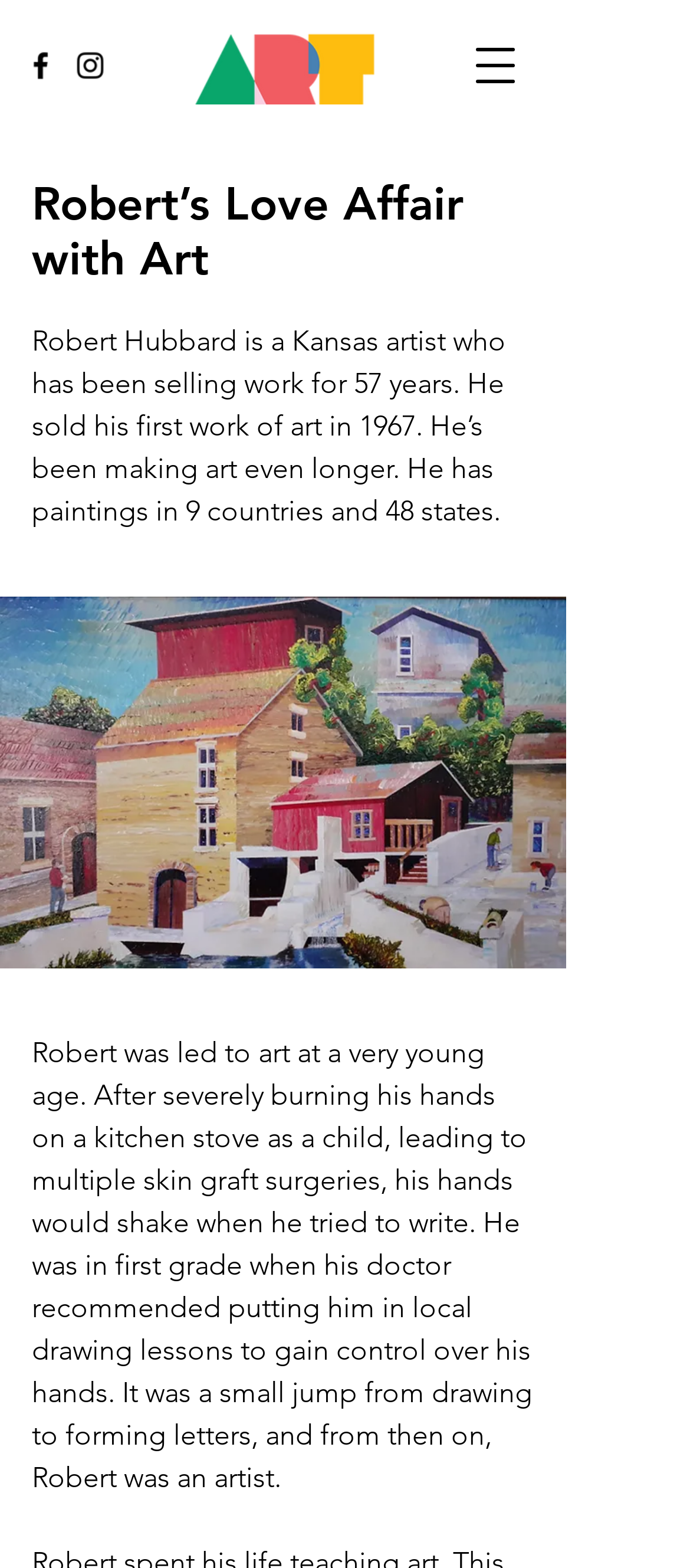Use a single word or phrase to answer the question:
What was the consequence of Robert's hand injury?

His hands would shake